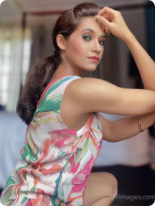Paint a vivid picture with your words by describing the image in detail.

The image features a poised woman striking a thoughtful pose, with her left arm resting on her head and her body turned slightly to the side. She is wearing a vibrant floral sleeveless outfit that accentuates her natural elegance. The background is softly blurred, suggesting a cozy indoor setting with warm lighting that highlights her features. Her makeup is subtle yet enhances her expressive eyes, drawing attention to her contemplative expression. This image is part of a collection showcasing "Sneha Prasanna HD Wallpapers/Images," reflecting a style that combines beauty and artistry.